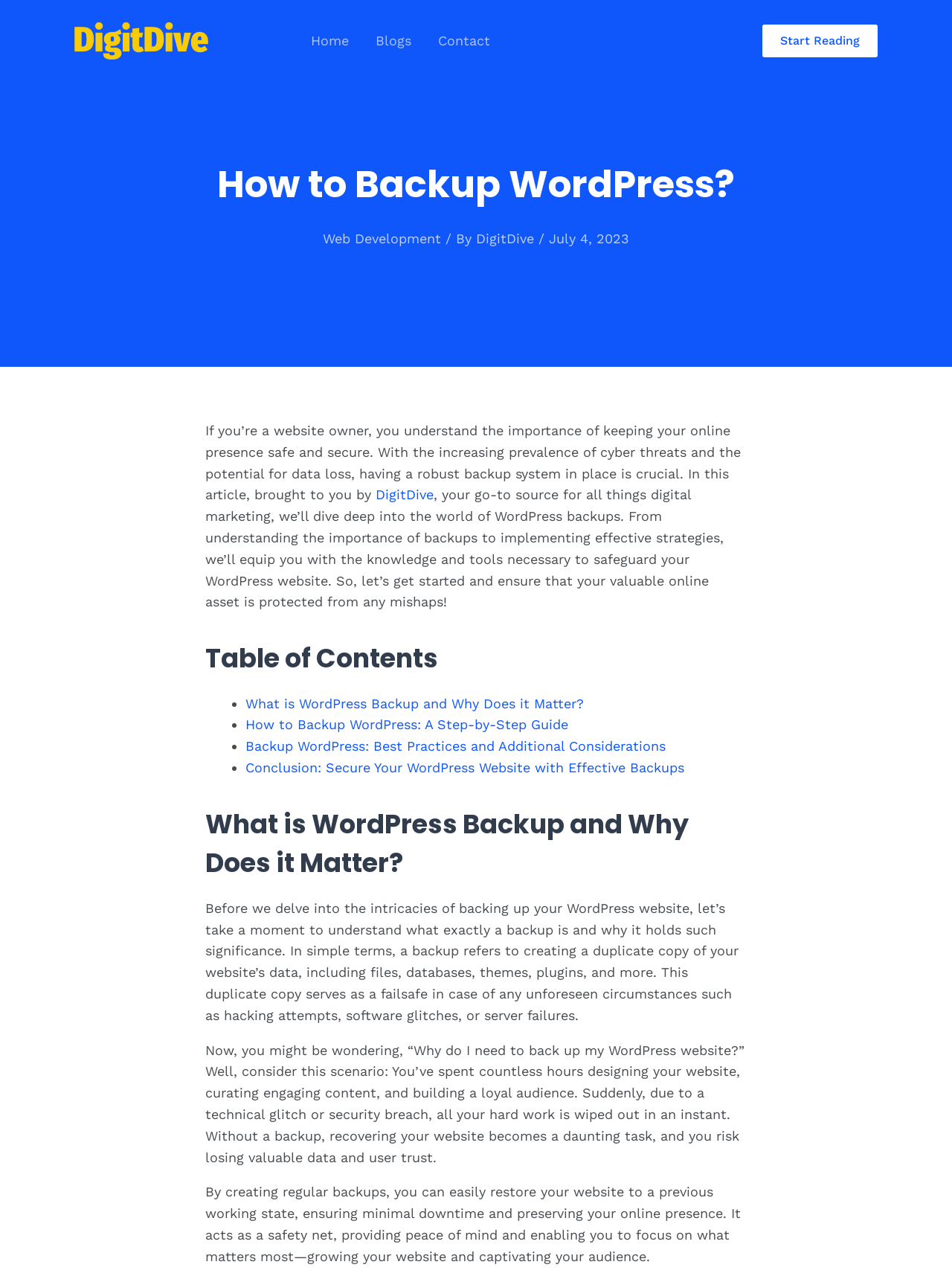Could you identify the text that serves as the heading for this webpage?

How to Backup WordPress?